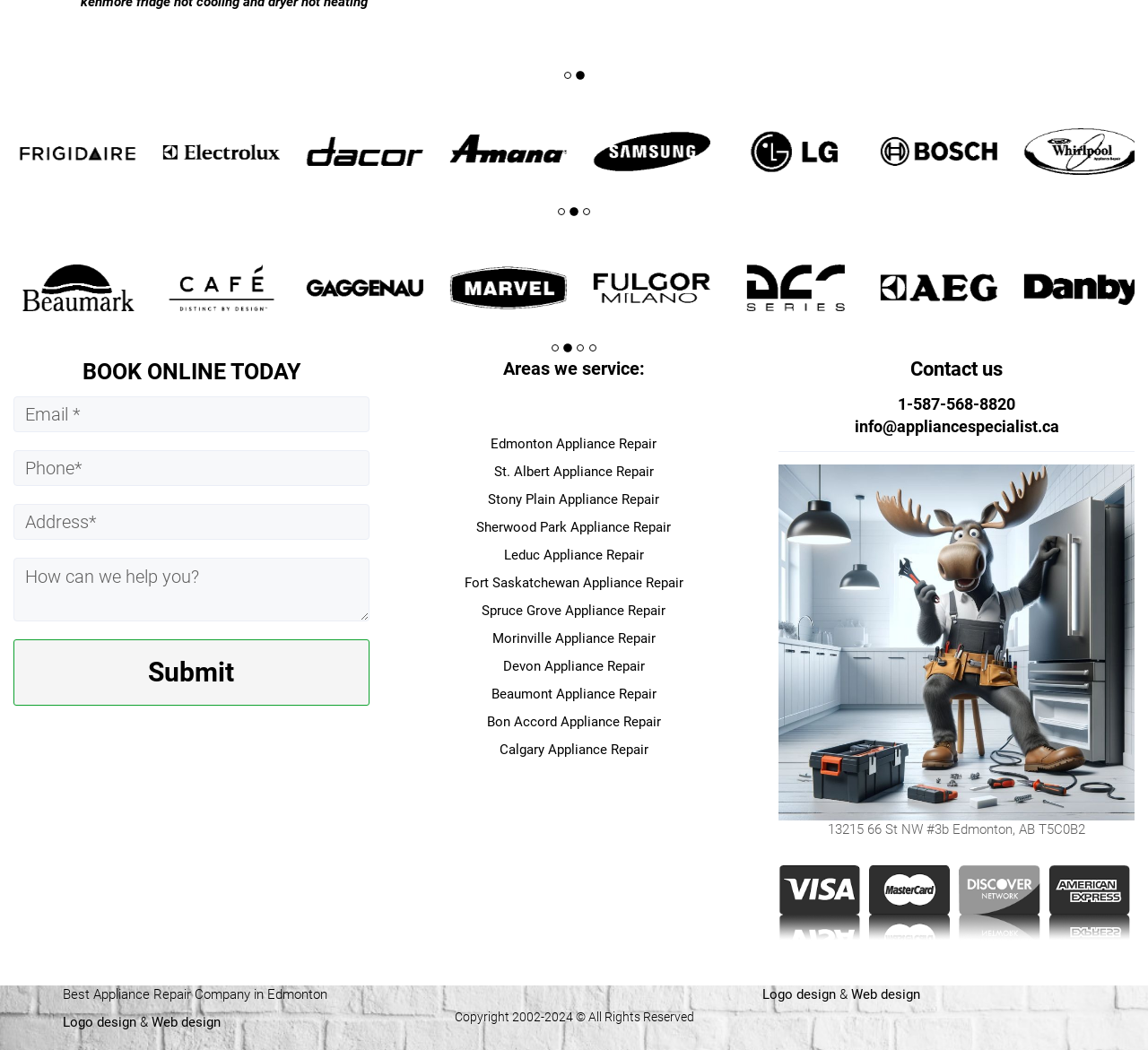Provide the bounding box coordinates of the HTML element described by the text: "Web design". The coordinates should be in the format [left, top, right, bottom] with values between 0 and 1.

[0.132, 0.966, 0.192, 0.982]